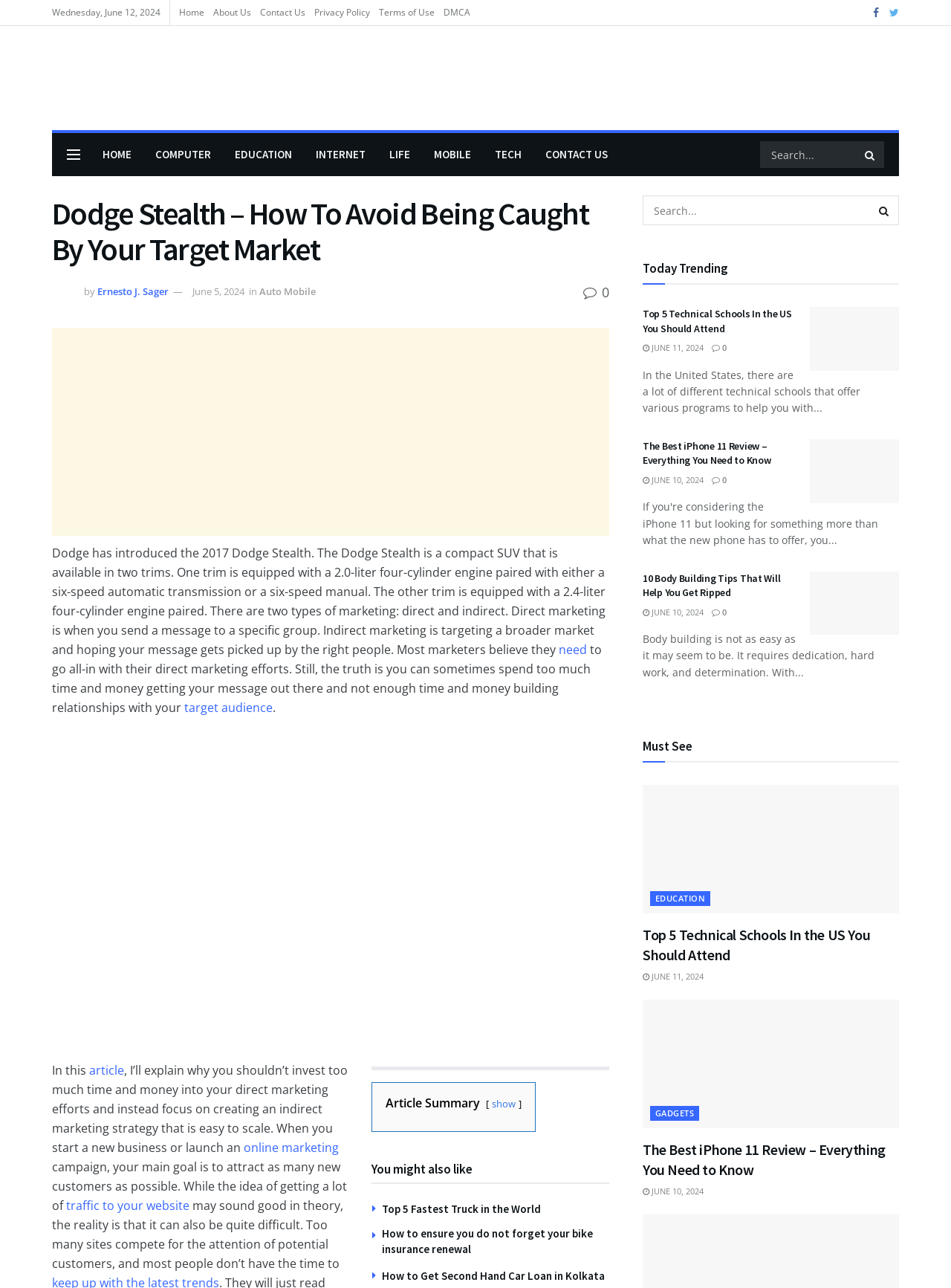Determine the bounding box coordinates for the element that should be clicked to follow this instruction: "View the 'Top 5 Fastest Truck in the World' article". The coordinates should be given as four float numbers between 0 and 1, in the format [left, top, right, bottom].

[0.402, 0.933, 0.569, 0.945]